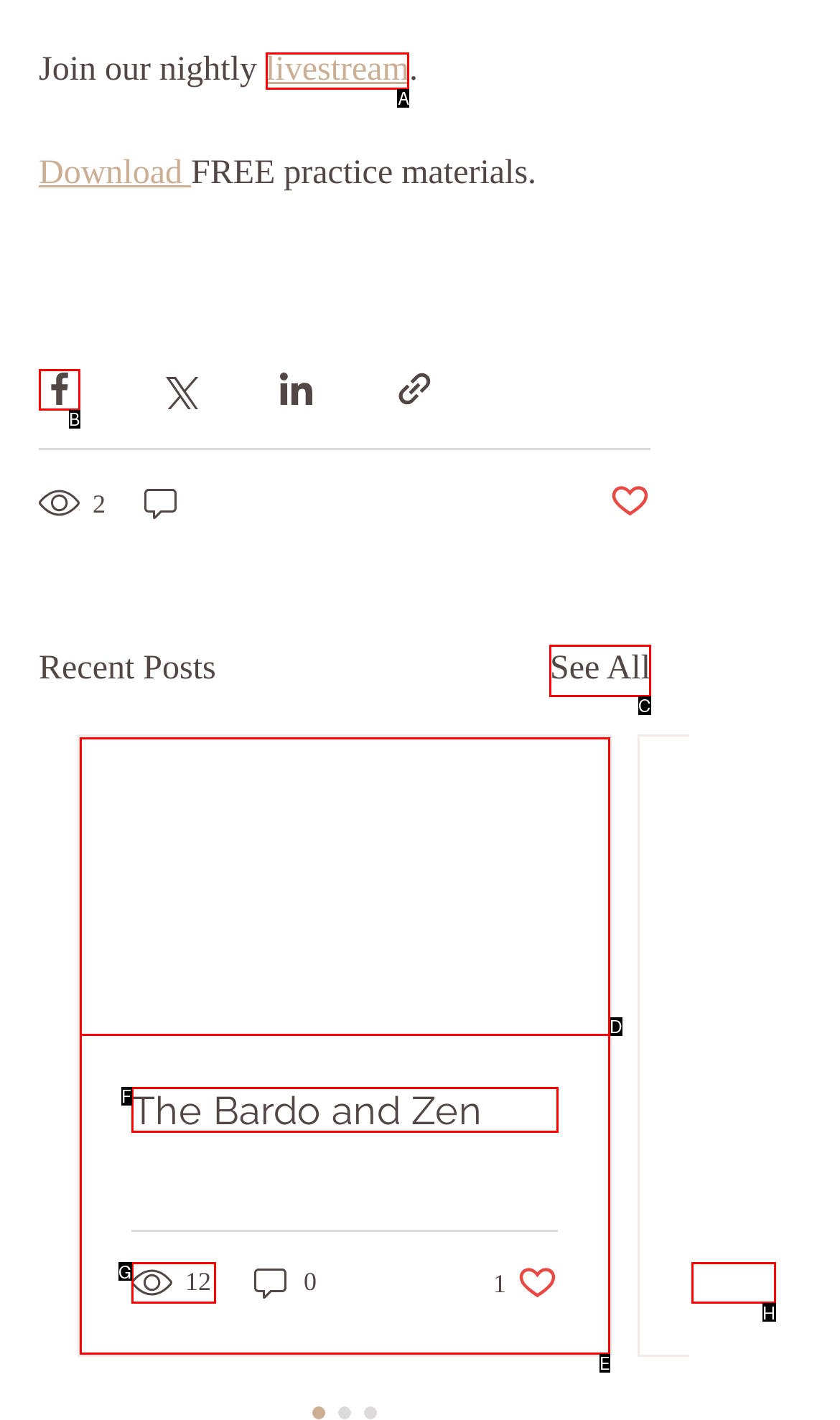Select the letter of the UI element that best matches: Log in
Answer with the letter of the correct option directly.

None